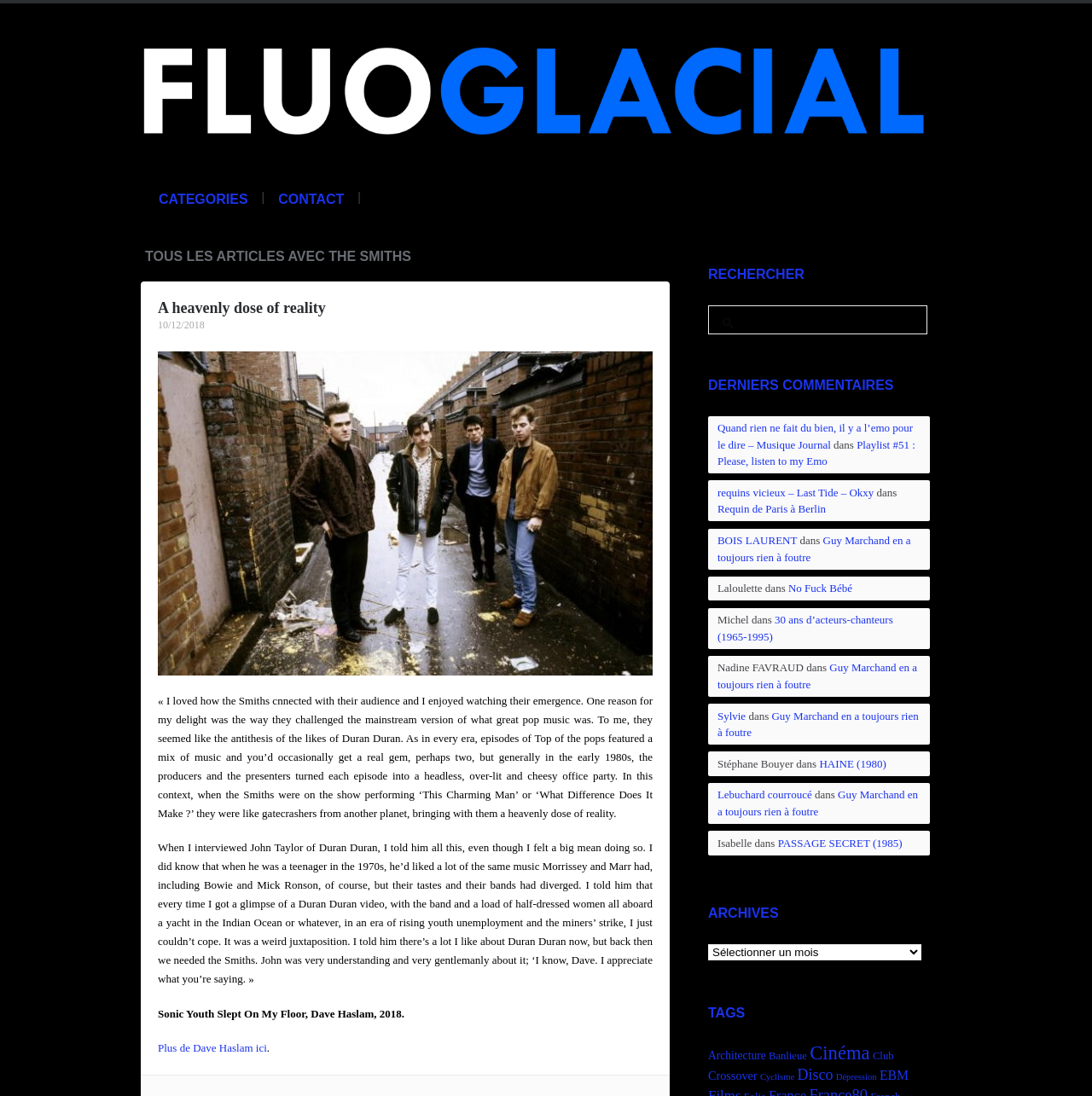Determine the bounding box coordinates of the region I should click to achieve the following instruction: "Click on the 'CONTACT' link". Ensure the bounding box coordinates are four float numbers between 0 and 1, i.e., [left, top, right, bottom].

[0.243, 0.163, 0.327, 0.197]